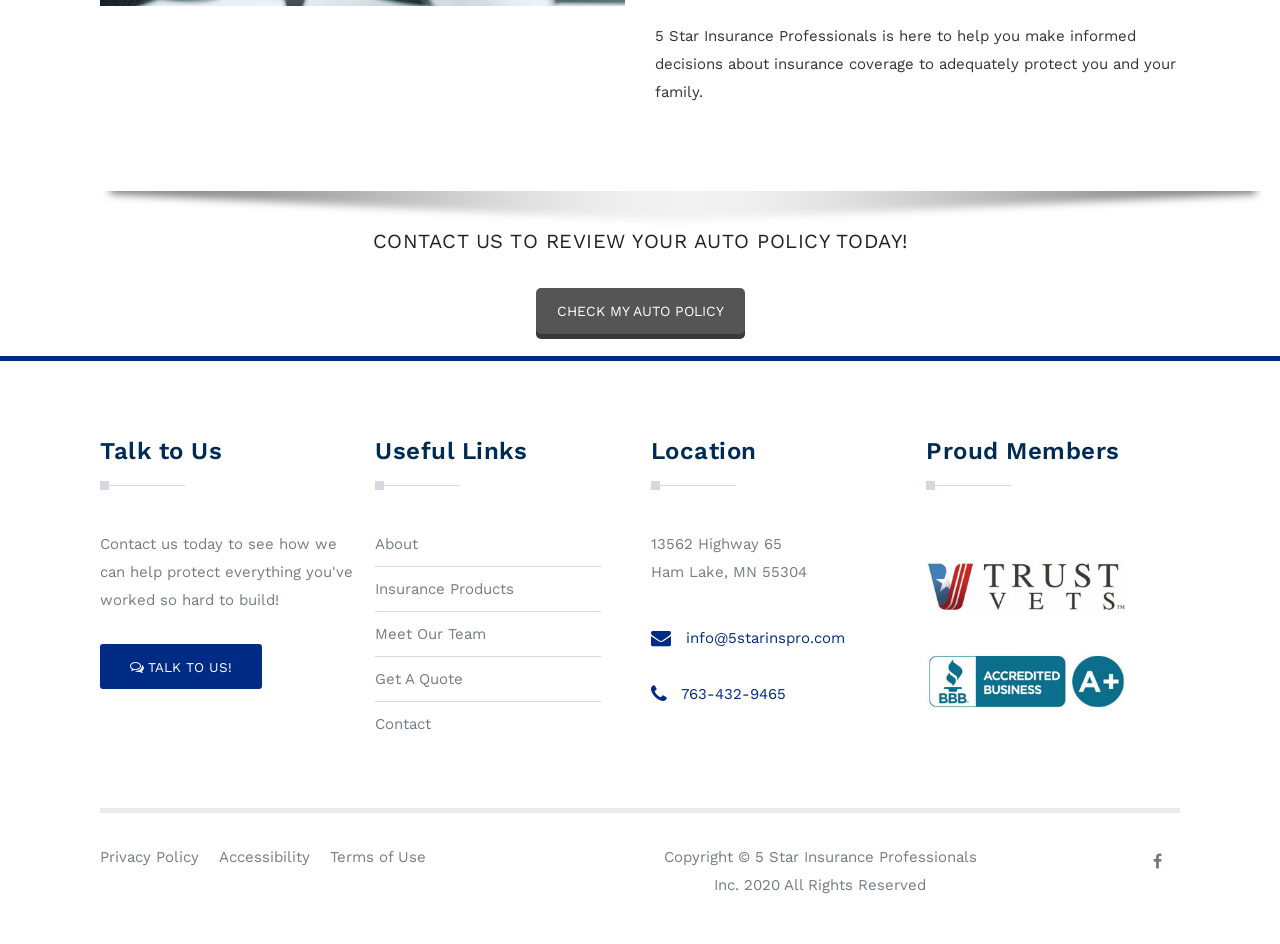Specify the bounding box coordinates (top-left x, top-left y, bottom-right x, bottom-right y) of the UI element in the screenshot that matches this description: 763-432-9465

[0.532, 0.725, 0.614, 0.744]